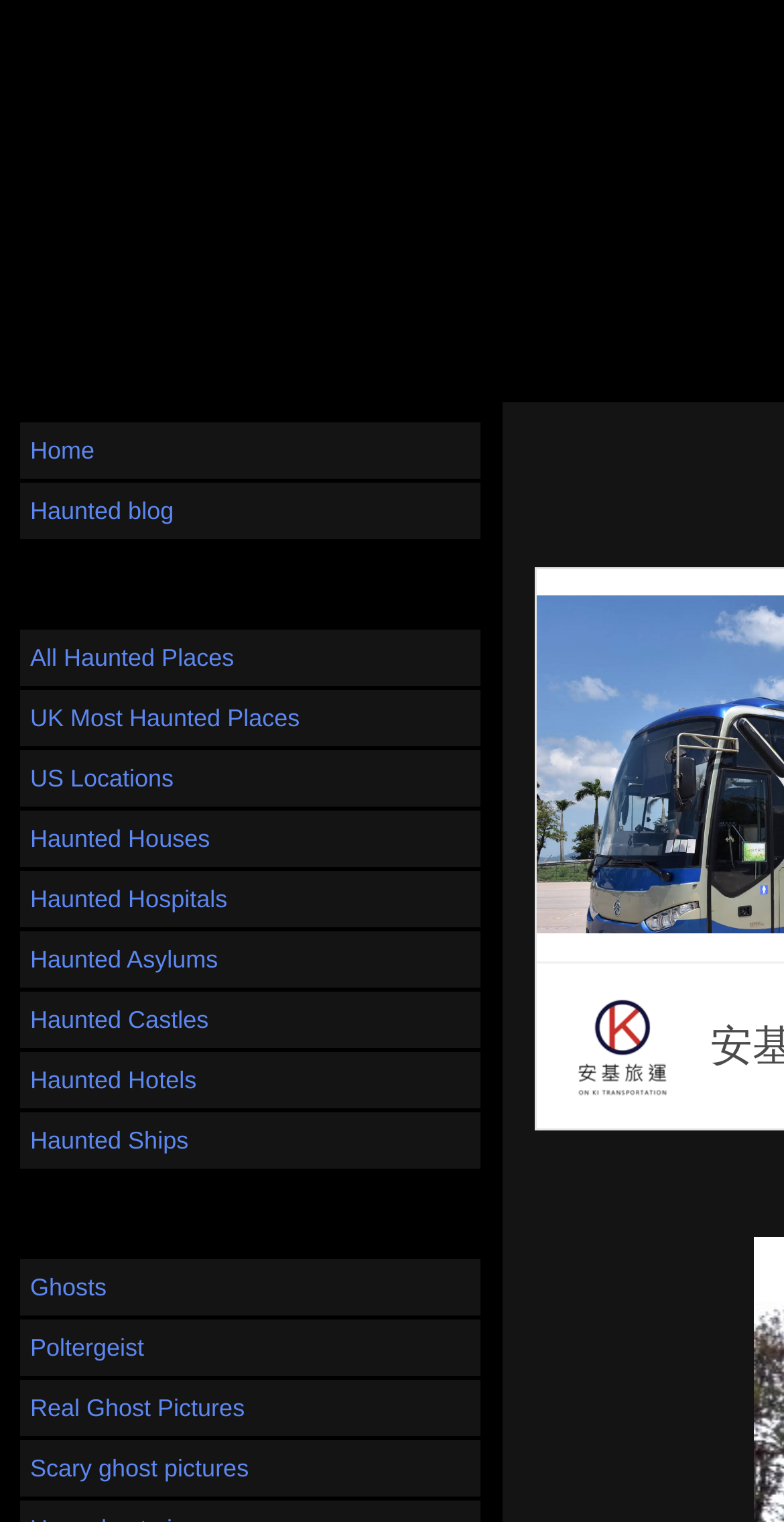Describe all significant elements and features of the webpage.

The webpage is about haunted locations and ghost-related topics. At the top, there is a navigation menu with links to "Home", "Haunted blog", and various categories of haunted places, such as "All Haunted Places", "UK Most Haunted Places", "US Locations", and specific types of haunted locations like "Haunted Houses", "Haunted Hospitals", and "Haunted Castles". 

Below the navigation menu, there are two main sections. The first section is headed by "Haunted locations" and contains links to different types of haunted places. The second section is headed by "Ghosts" and contains links to topics related to ghosts, such as "Ghosts", "Poltergeist", and "Real Ghost Pictures". There are also links to scary ghost pictures.